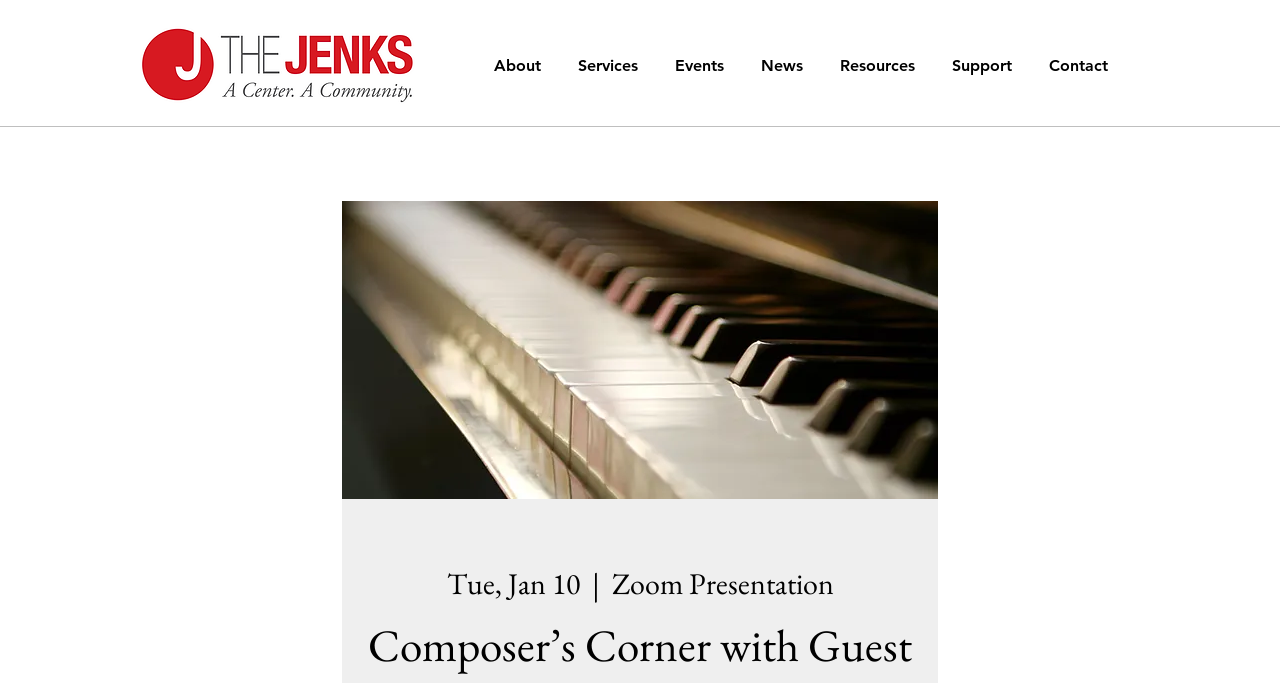Answer the question using only a single word or phrase: 
What is the position of the 'Contact' menu item?

Rightmost